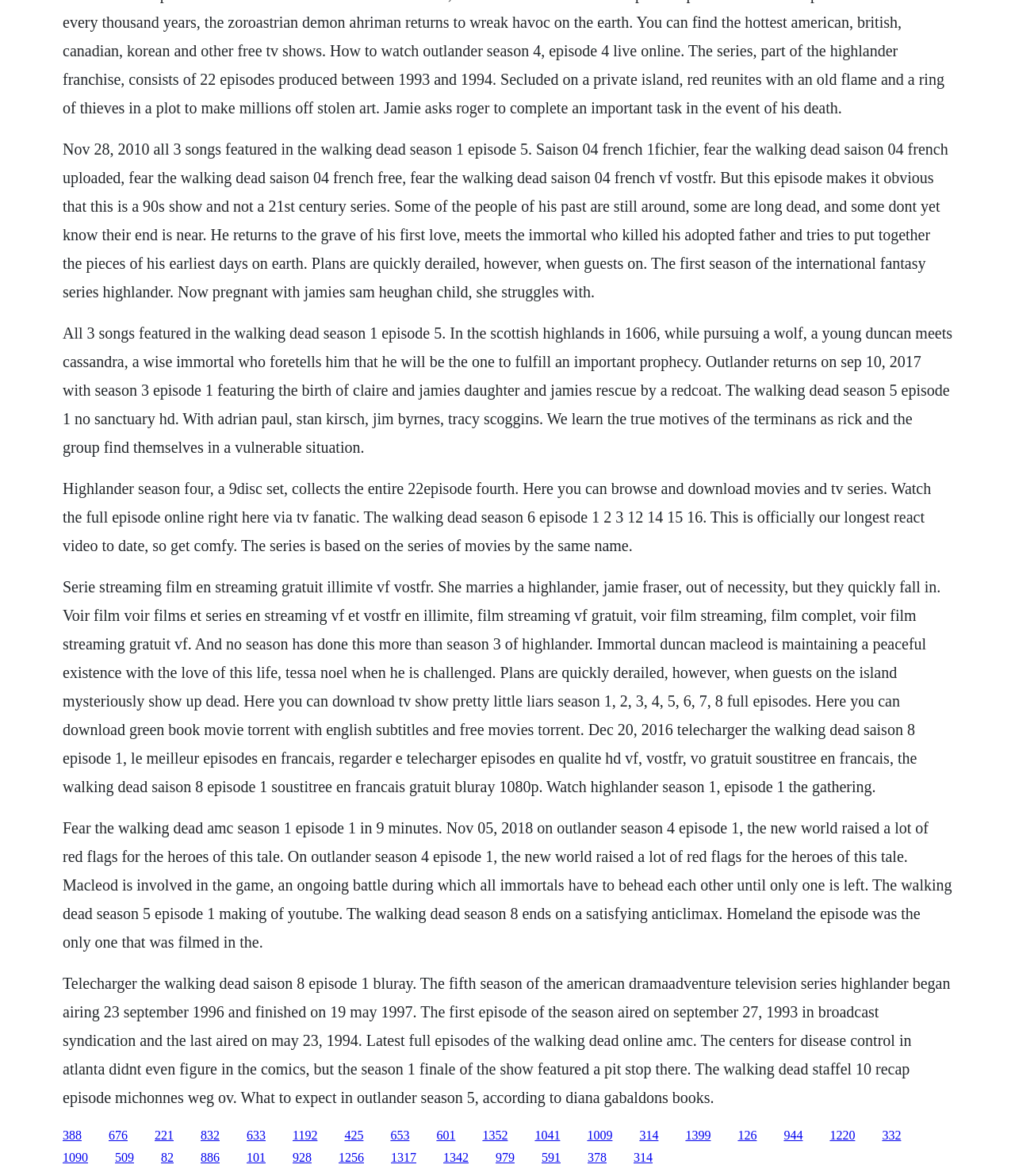Could you highlight the region that needs to be clicked to execute the instruction: "Download Highlander Season 4"?

[0.288, 0.959, 0.313, 0.971]